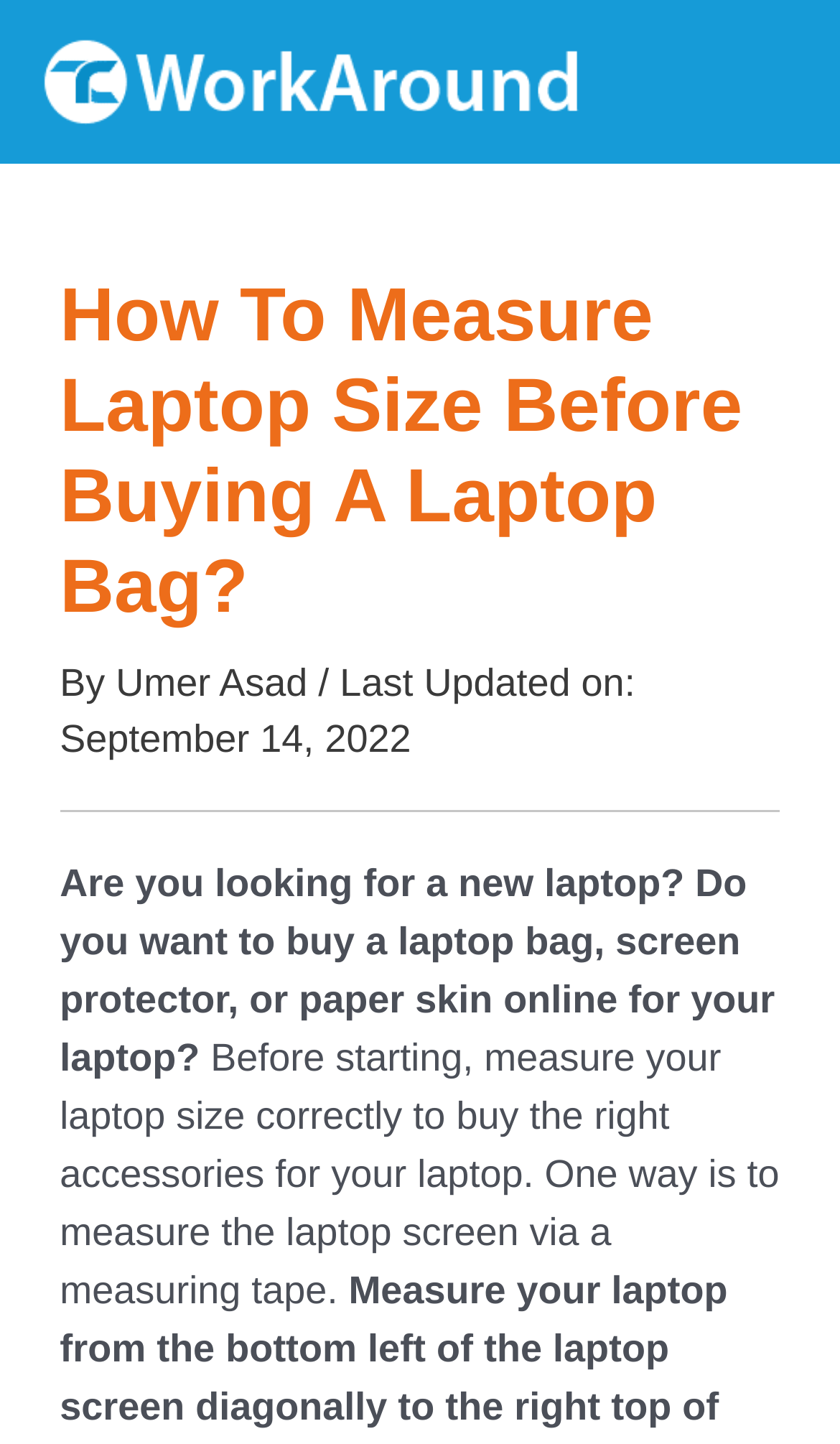What is the user looking for according to the article?
Look at the image and respond with a one-word or short phrase answer.

A new laptop and accessories